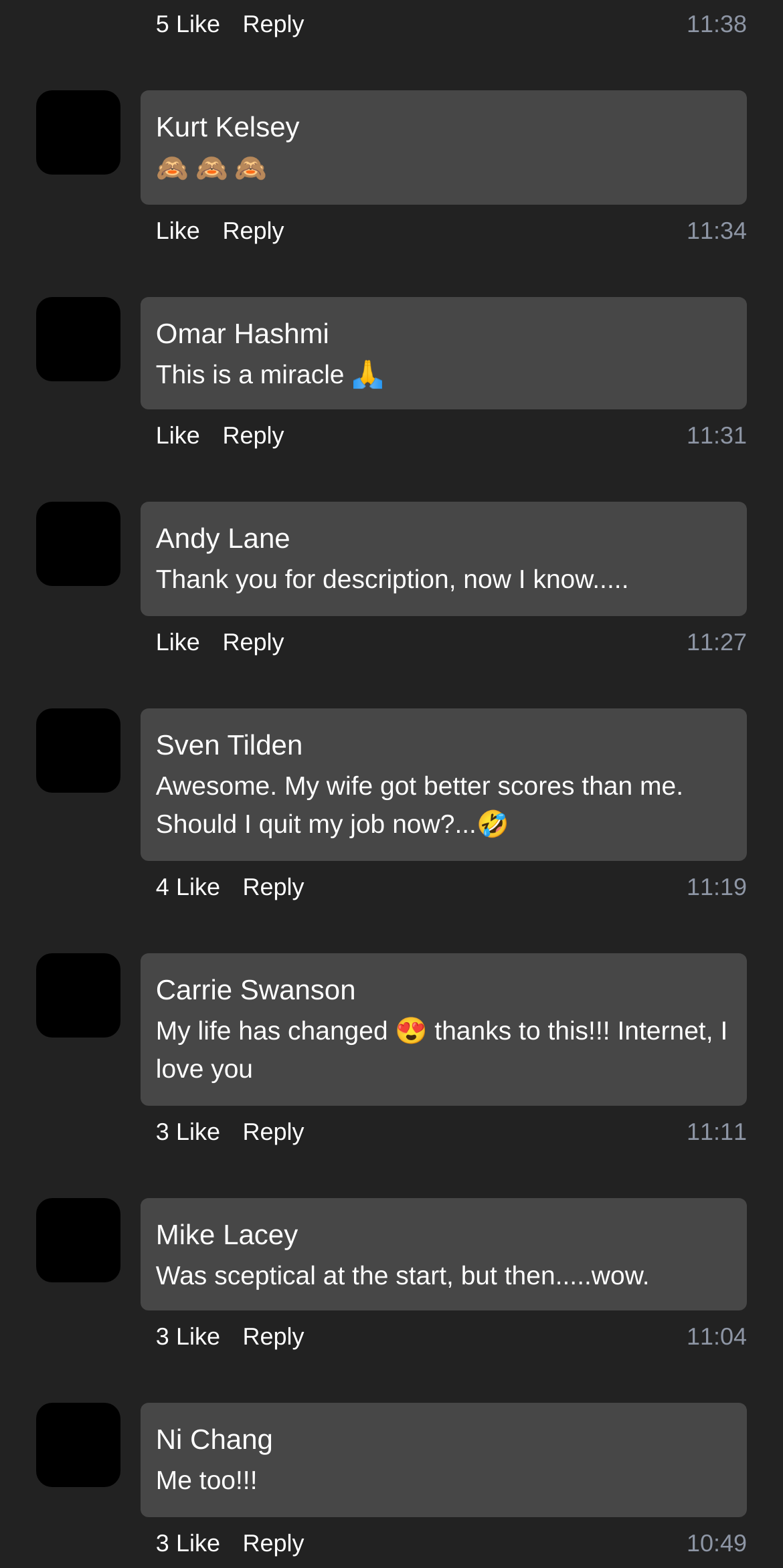Please identify the bounding box coordinates for the region that you need to click to follow this instruction: "Like a message".

[0.199, 0.554, 0.281, 0.577]